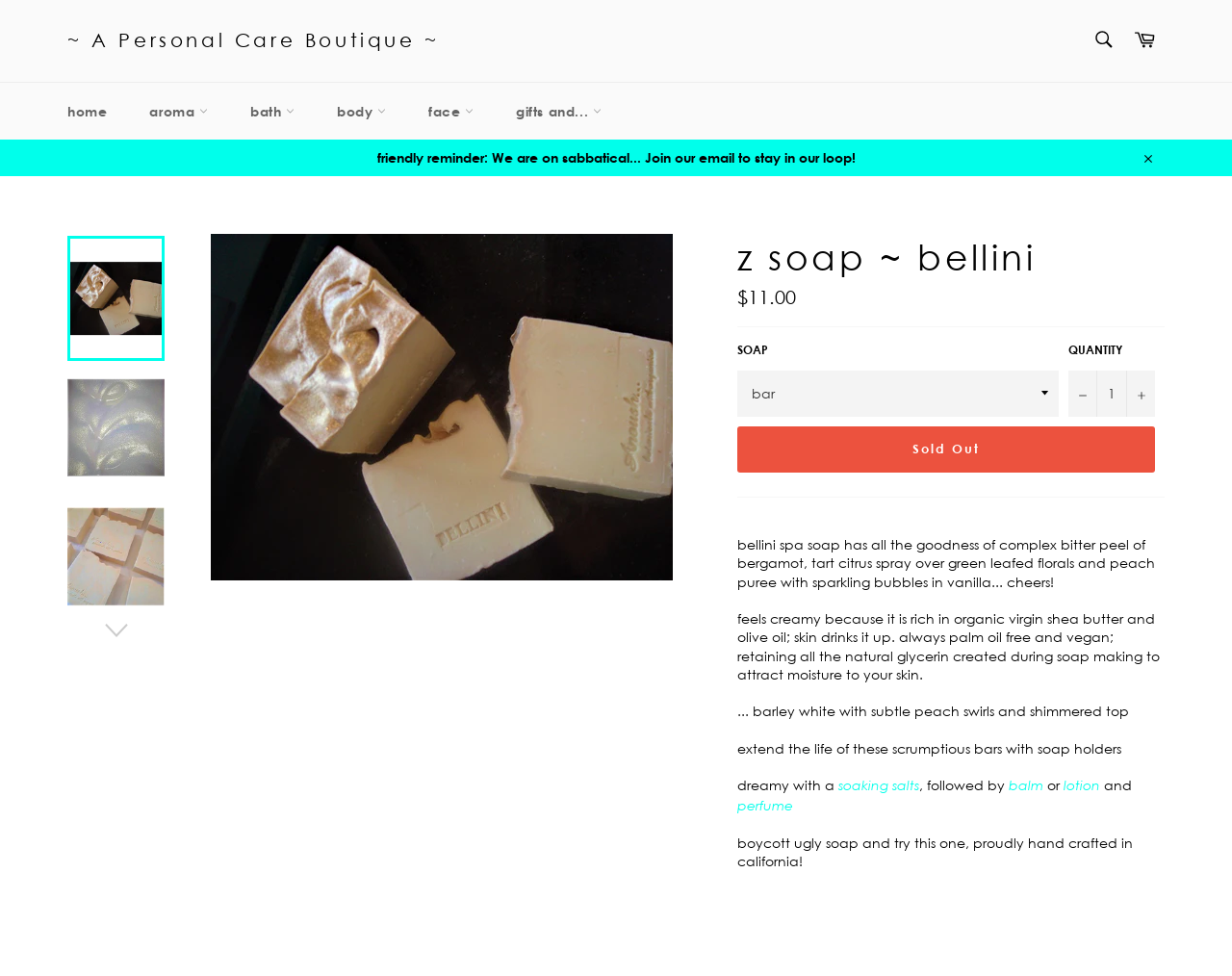Extract the text of the main heading from the webpage.

z soap ~ bellini